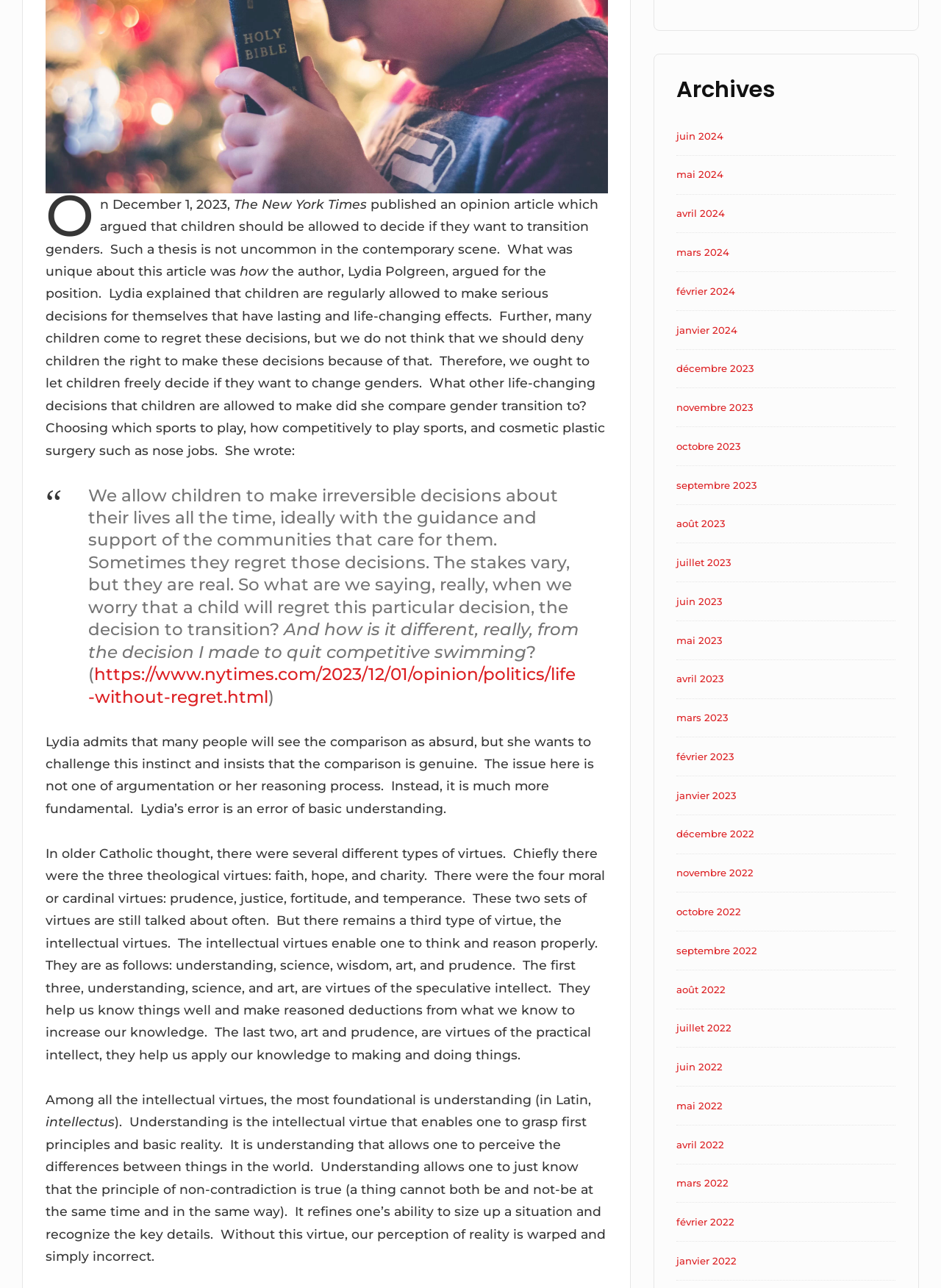Could you highlight the region that needs to be clicked to execute the instruction: "Explore the archives from janvier 2022"?

[0.719, 0.974, 0.783, 0.983]